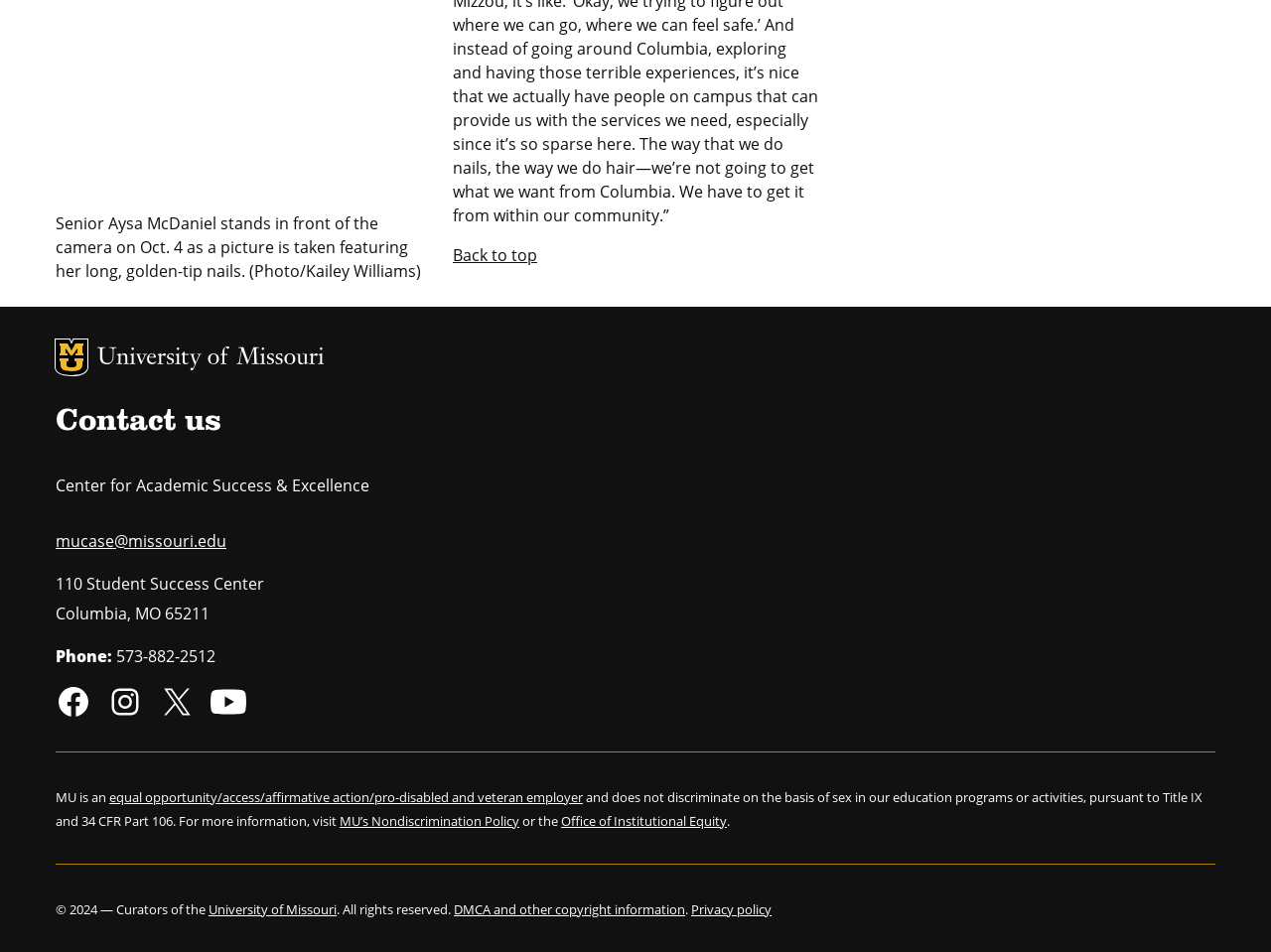Please specify the bounding box coordinates of the region to click in order to perform the following instruction: "Go to Downloads".

None